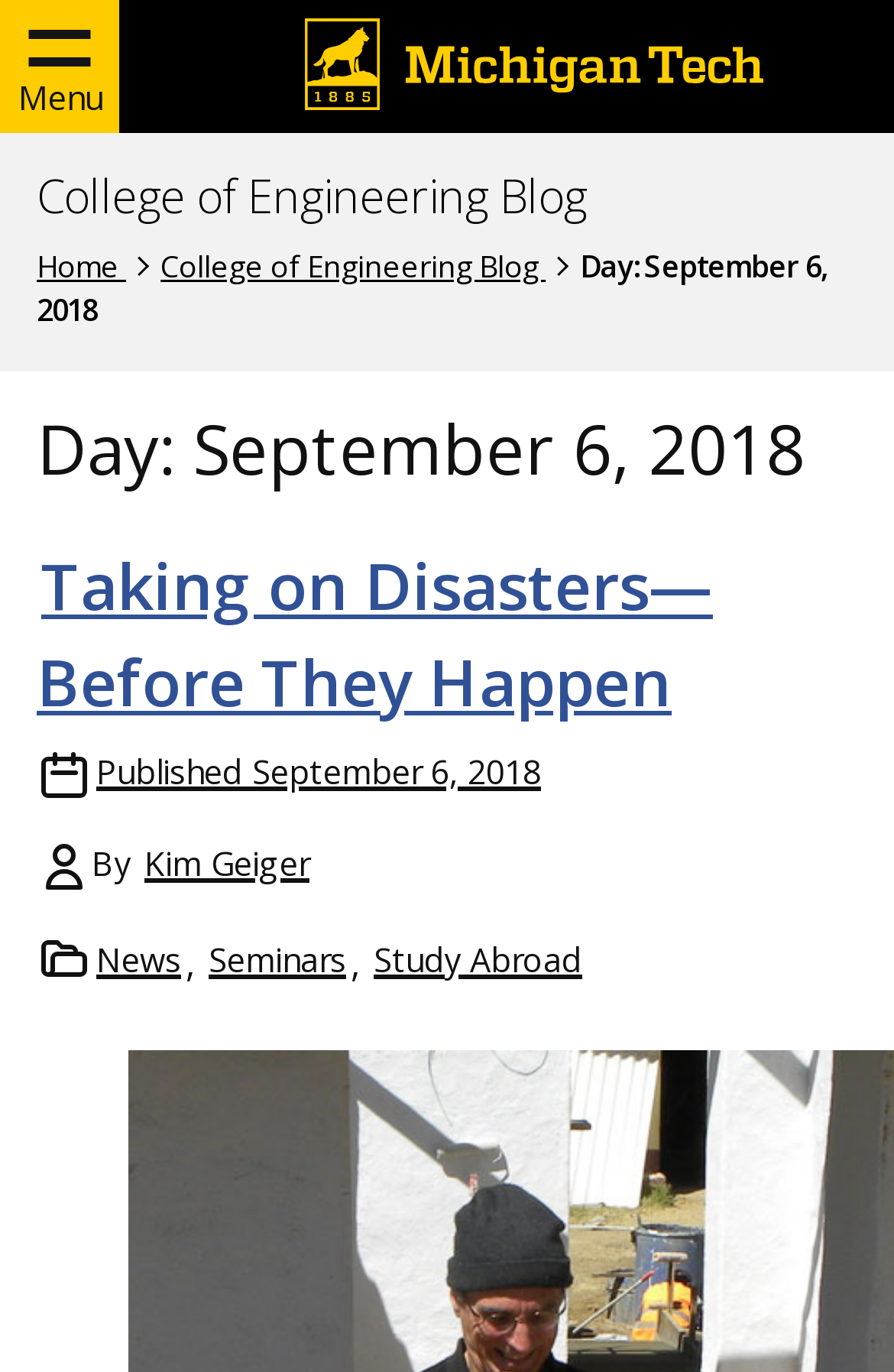Locate the bounding box coordinates of the element that should be clicked to execute the following instruction: "Go to Corporate Blog".

None